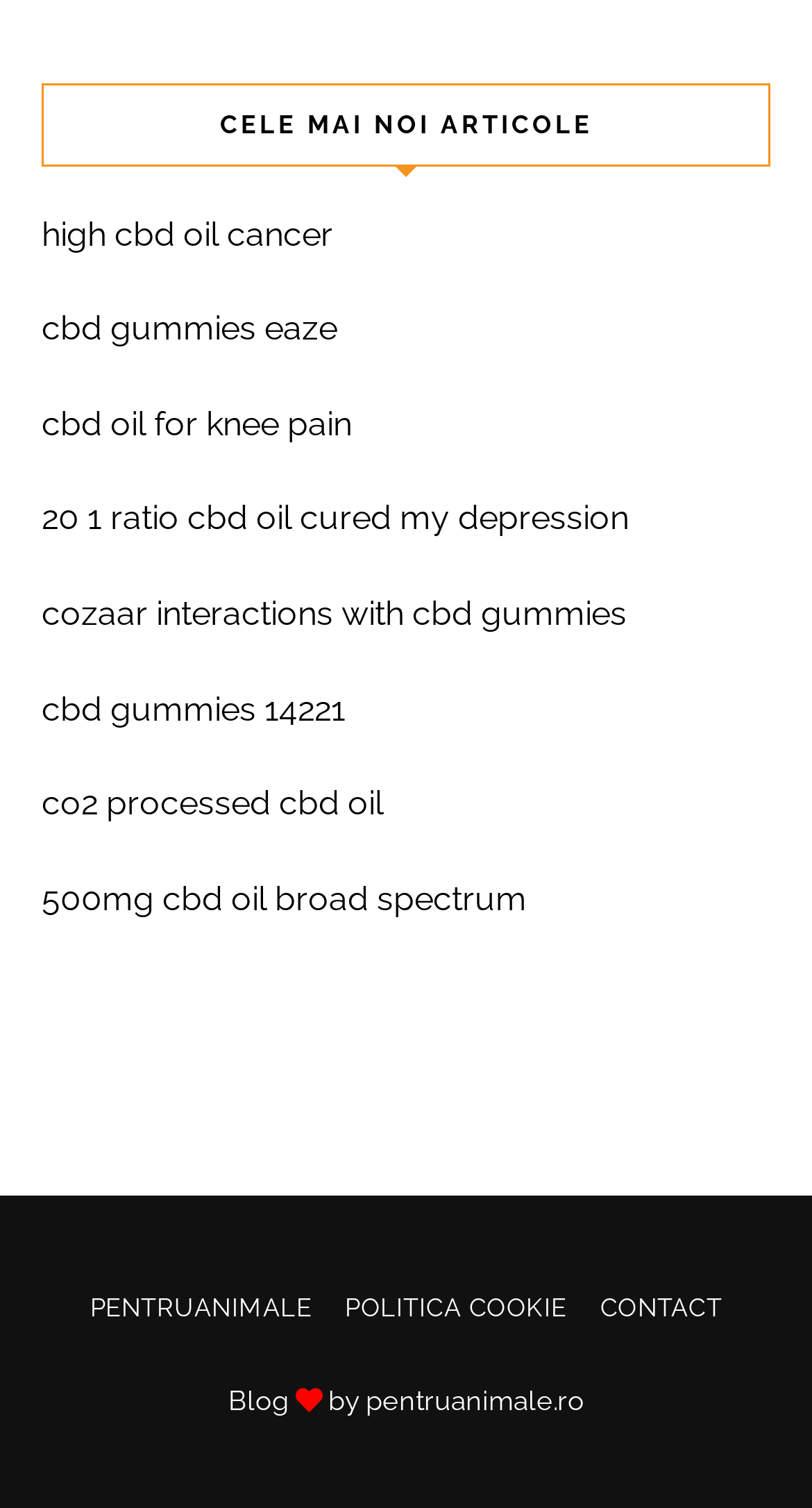Using the description "Politica Cookie", locate and provide the bounding box of the UI element.

[0.404, 0.848, 0.719, 0.889]